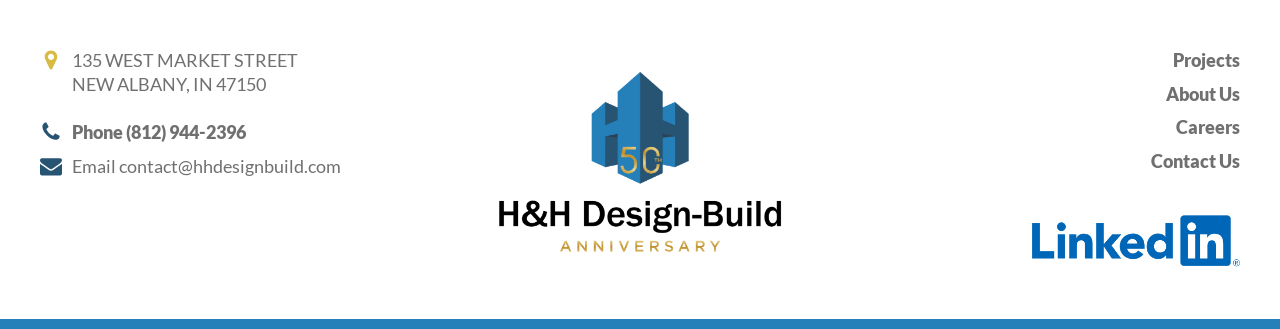What is the street address?
Provide a comprehensive and detailed answer to the question.

I found the street address by looking at the StaticText element with the text '135 WEST MARKET STREET' which is located at the top of the webpage.